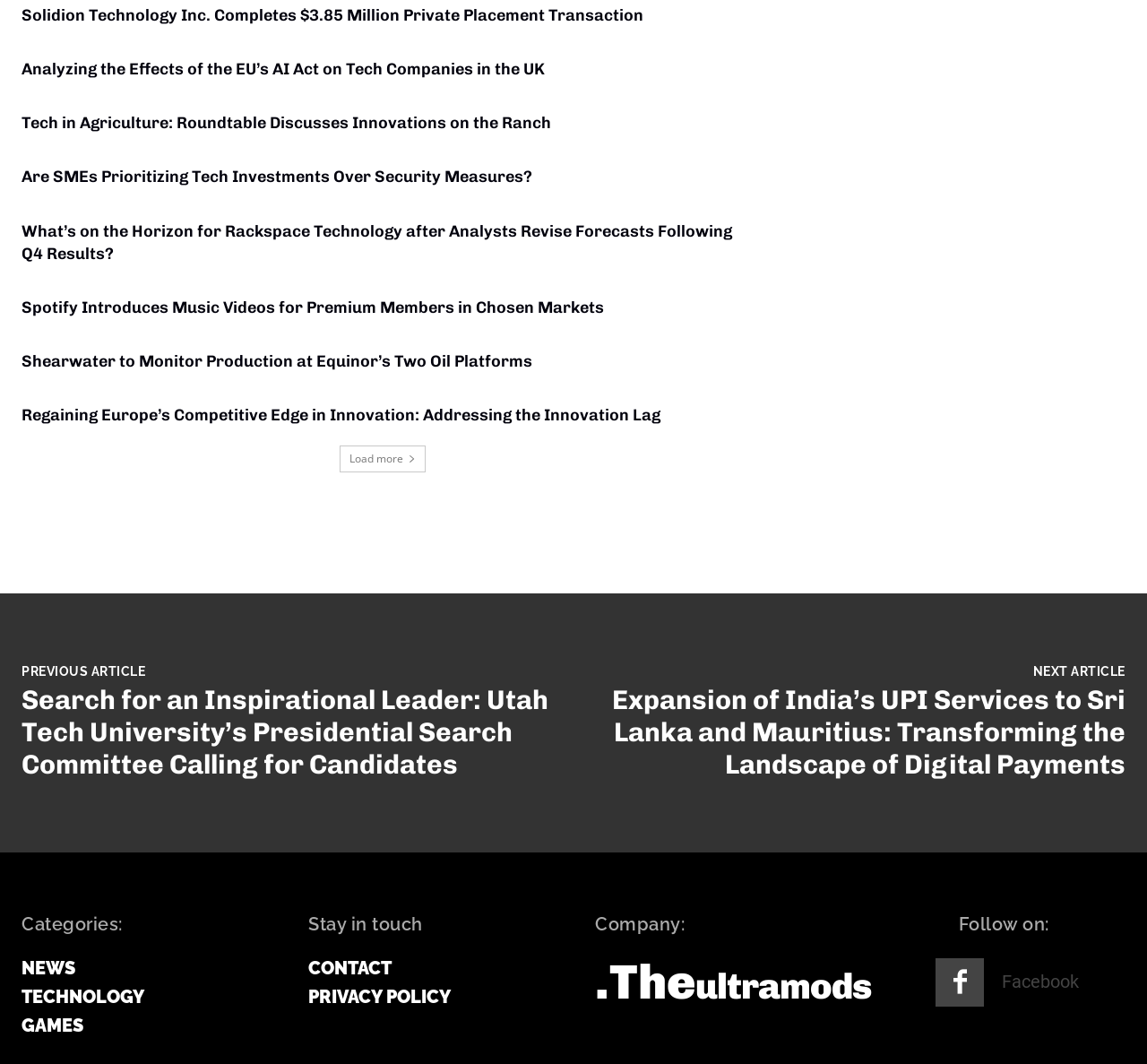Answer the following query concisely with a single word or phrase:
How many social media platforms are listed to follow?

1